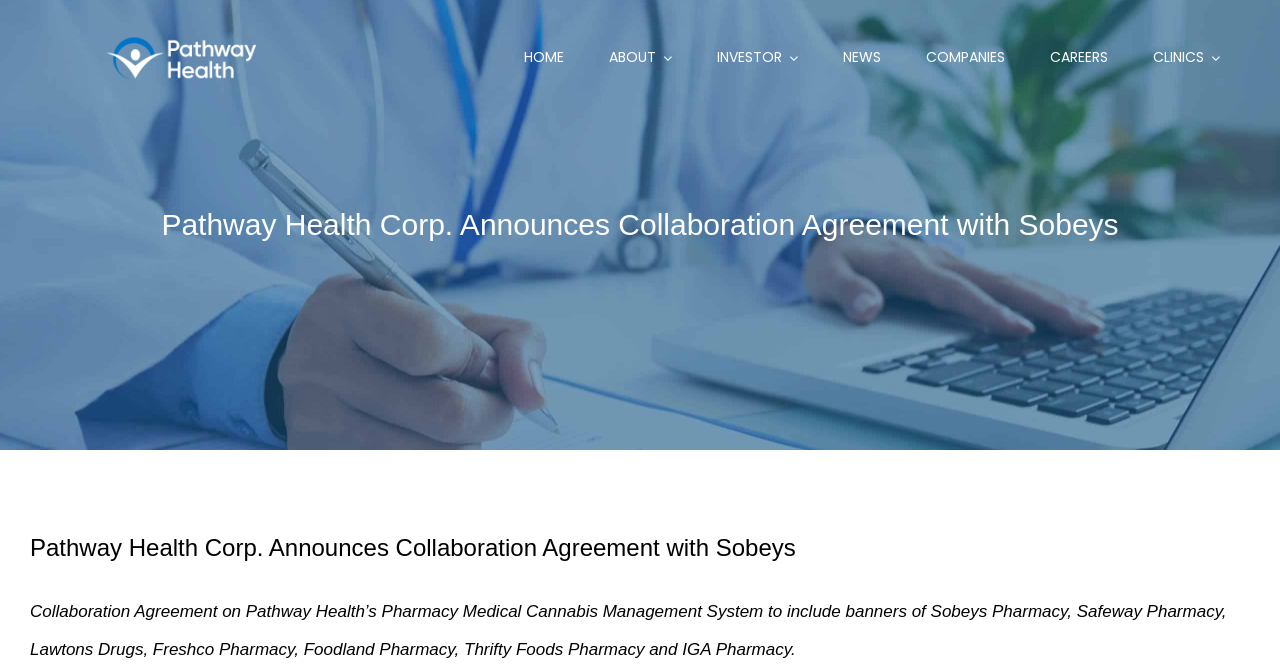What is the logo of the company?
Look at the image and respond with a one-word or short-phrase answer.

Pathway Health Logo